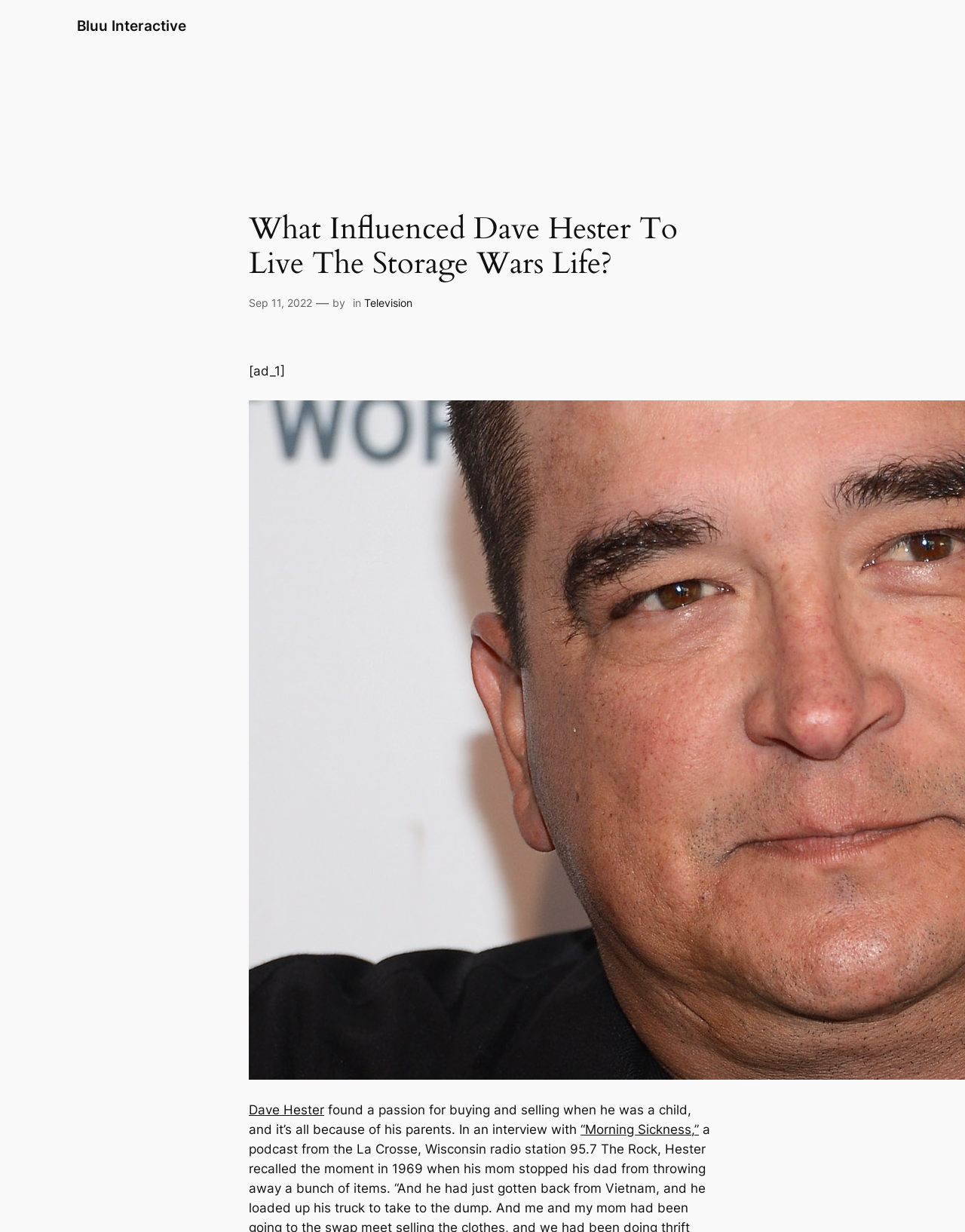Based on the visual content of the image, answer the question thoroughly: What is the name of the person mentioned in the article?

The article mentions a person's name, 'Dave Hester', which is a link, indicating that it's a reference to a specific individual.